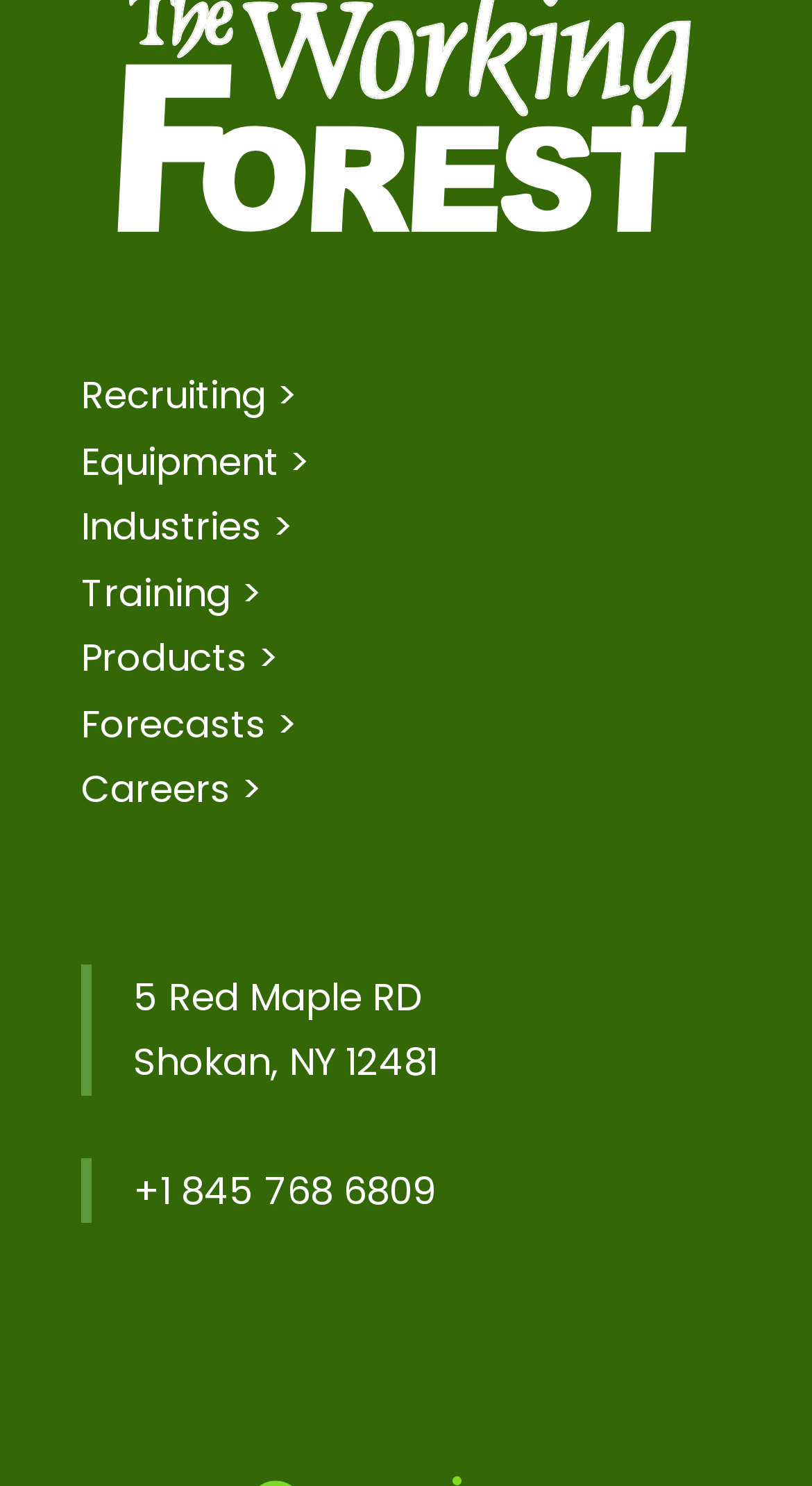What is the address of the company?
Can you offer a detailed and complete answer to this question?

I found the address by looking at the blockquote elements, which contain the company's contact information. The first blockquote element has two StaticText elements, one with the text '5 Red Maple RD' and another with the text 'Shokan, NY 12481'. I combined these two texts to get the full address.